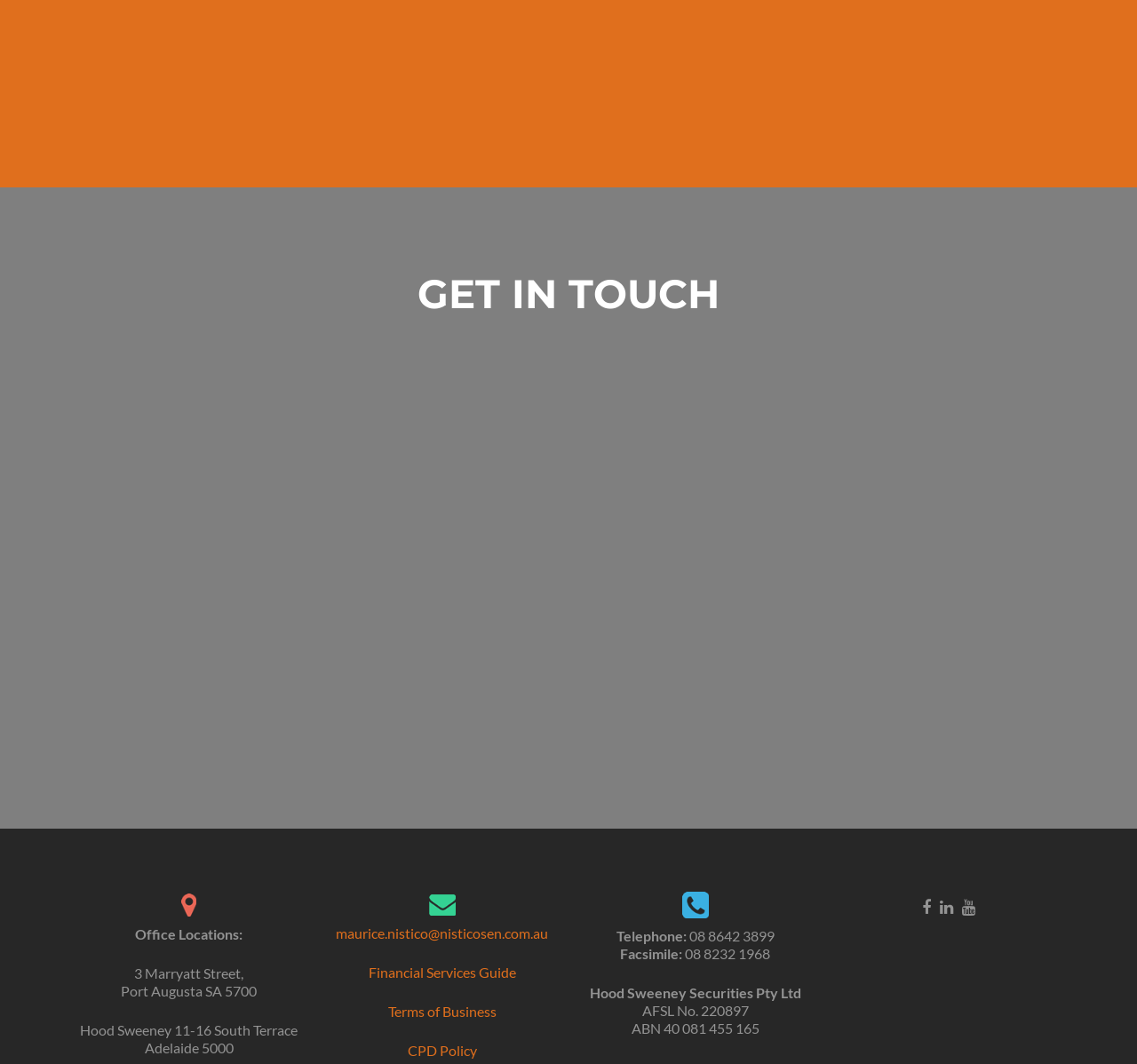Determine the bounding box coordinates in the format (top-left x, top-left y, bottom-right x, bottom-right y). Ensure all values are floating point numbers between 0 and 1. Identify the bounding box of the UI element described by: name="mysubject" placeholder="Subject"

[0.613, 0.364, 0.887, 0.402]